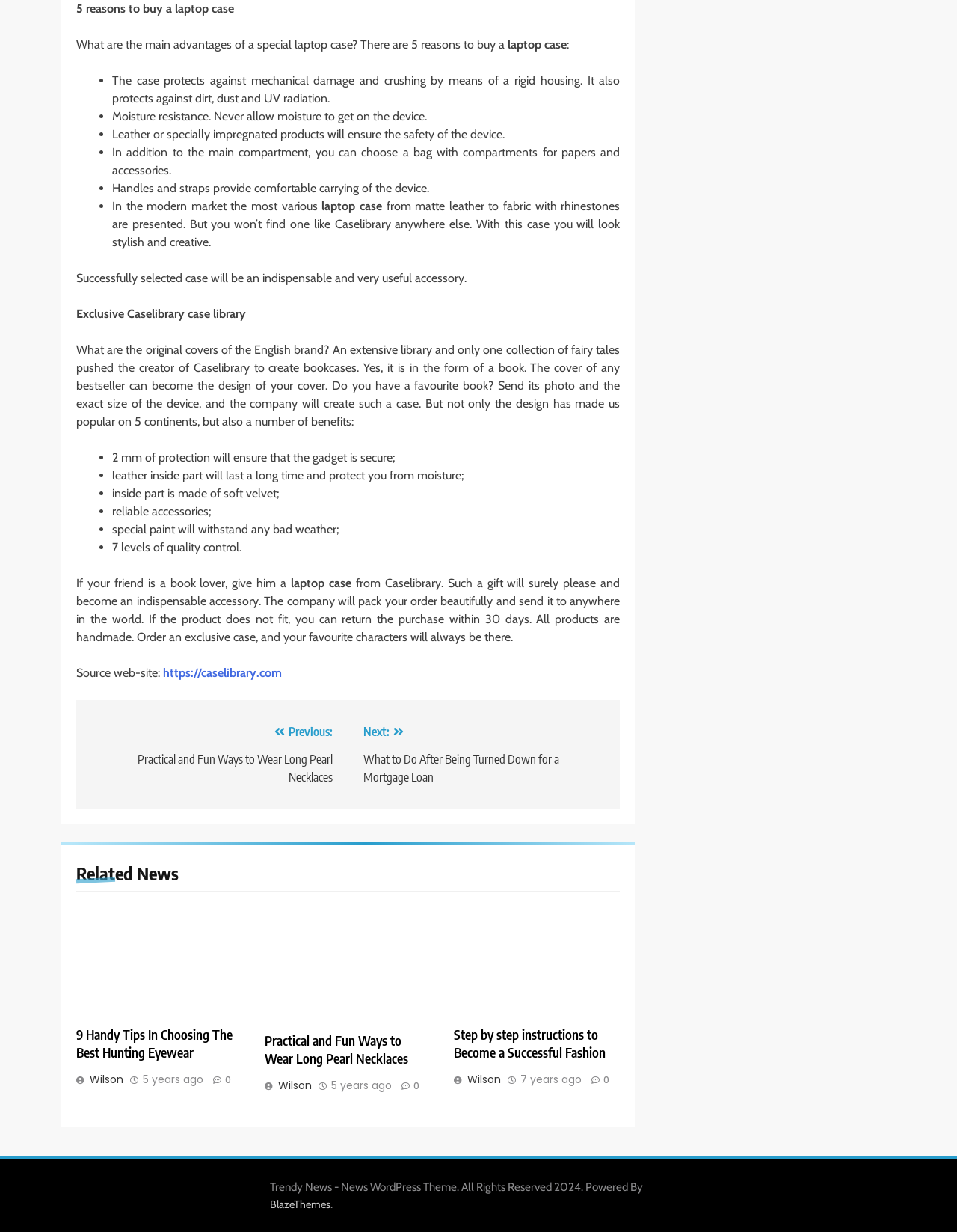Provide a one-word or short-phrase response to the question:
How many levels of quality control does Caselibrary have?

7